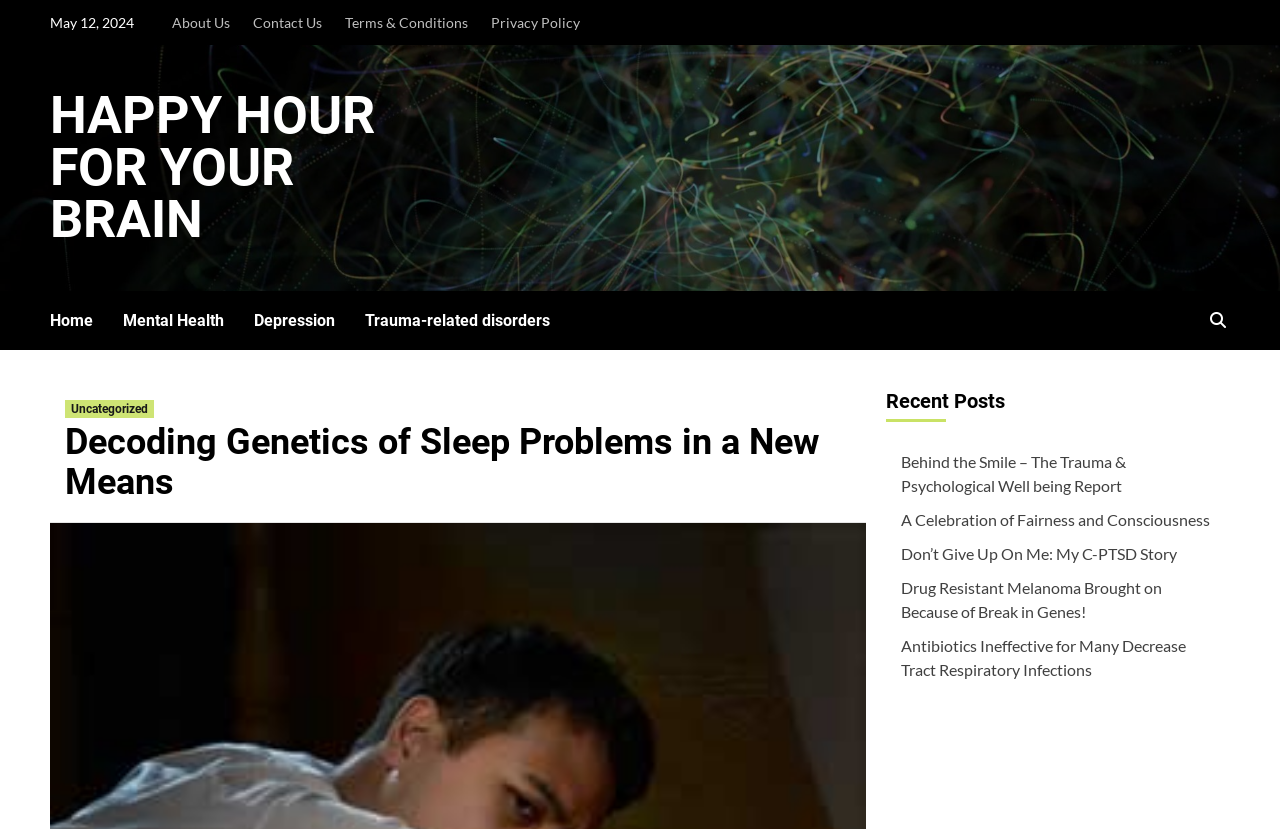Can you determine the main header of this webpage?

Decoding Genetics of Sleep Problems in a New Means